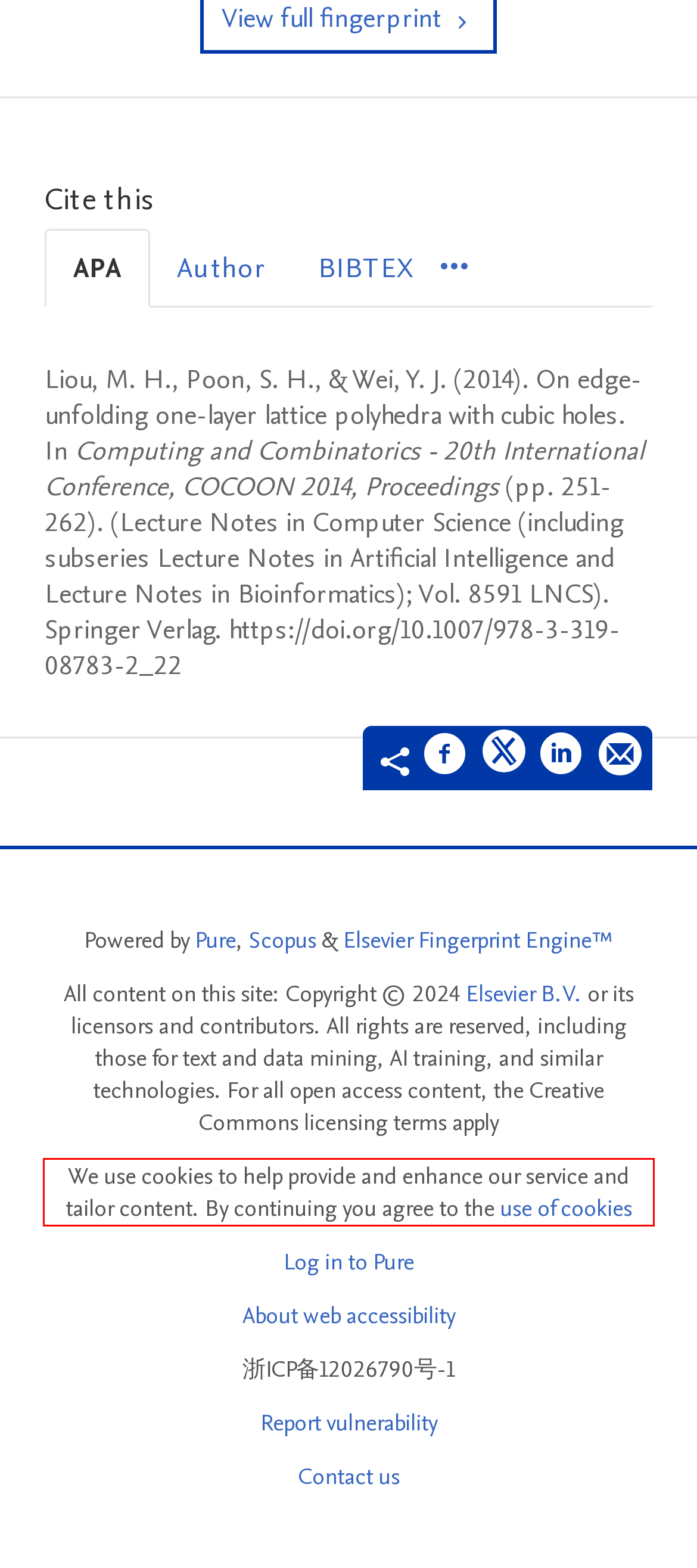Observe the screenshot of the webpage, locate the red bounding box, and extract the text content within it.

We use cookies to help provide and enhance our service and tailor content. By continuing you agree to the use of cookies